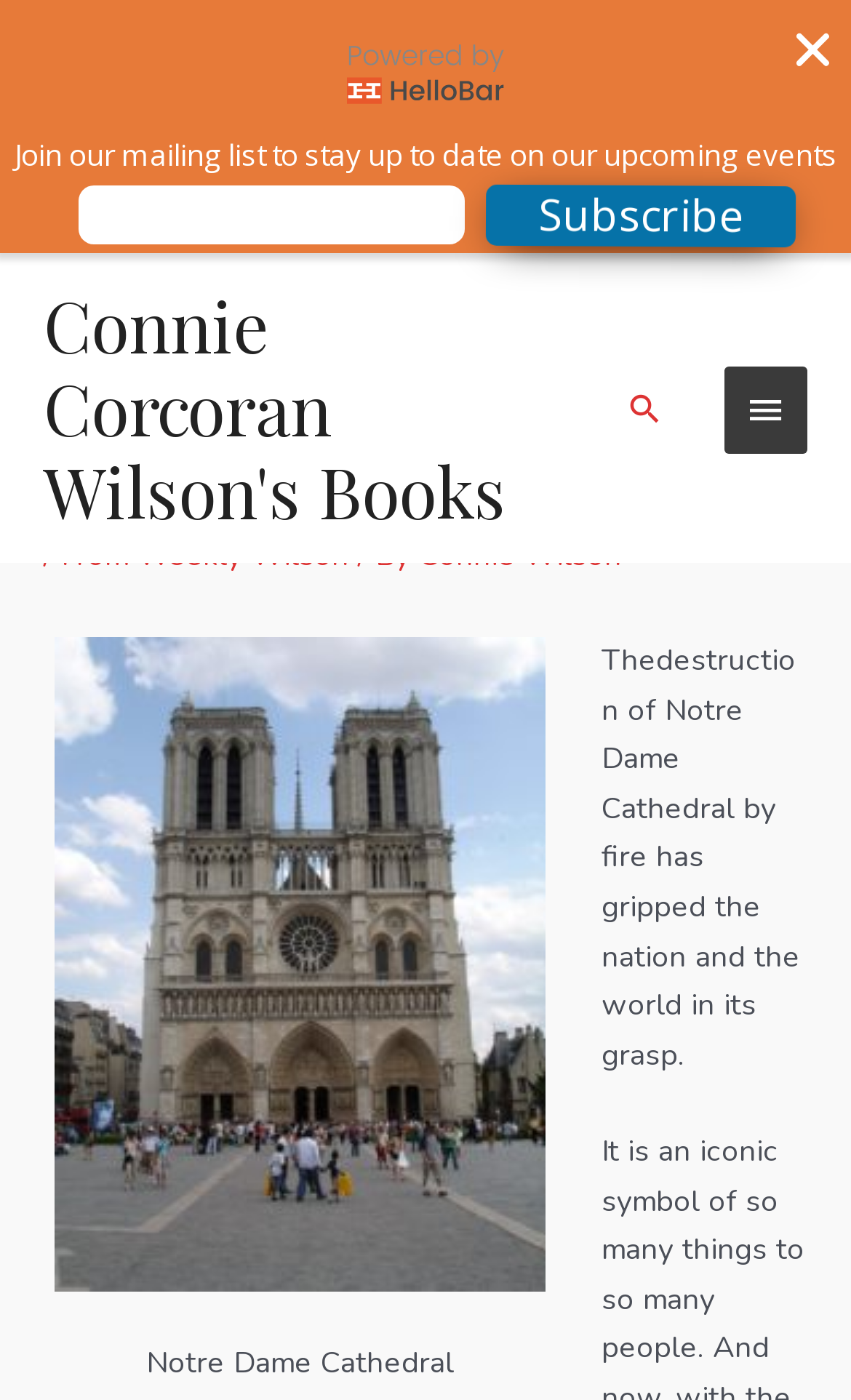What is the name of the author of the article?
Examine the webpage screenshot and provide an in-depth answer to the question.

I found the answer by looking at the header section of the webpage, where it says 'Notre Dame Cathedral: View from the Top As You’ll Never Be Able to See It Again' and then 'From Weekly Wilson' and 'By Connie Wilson'. This indicates that Connie Wilson is the author of the article.